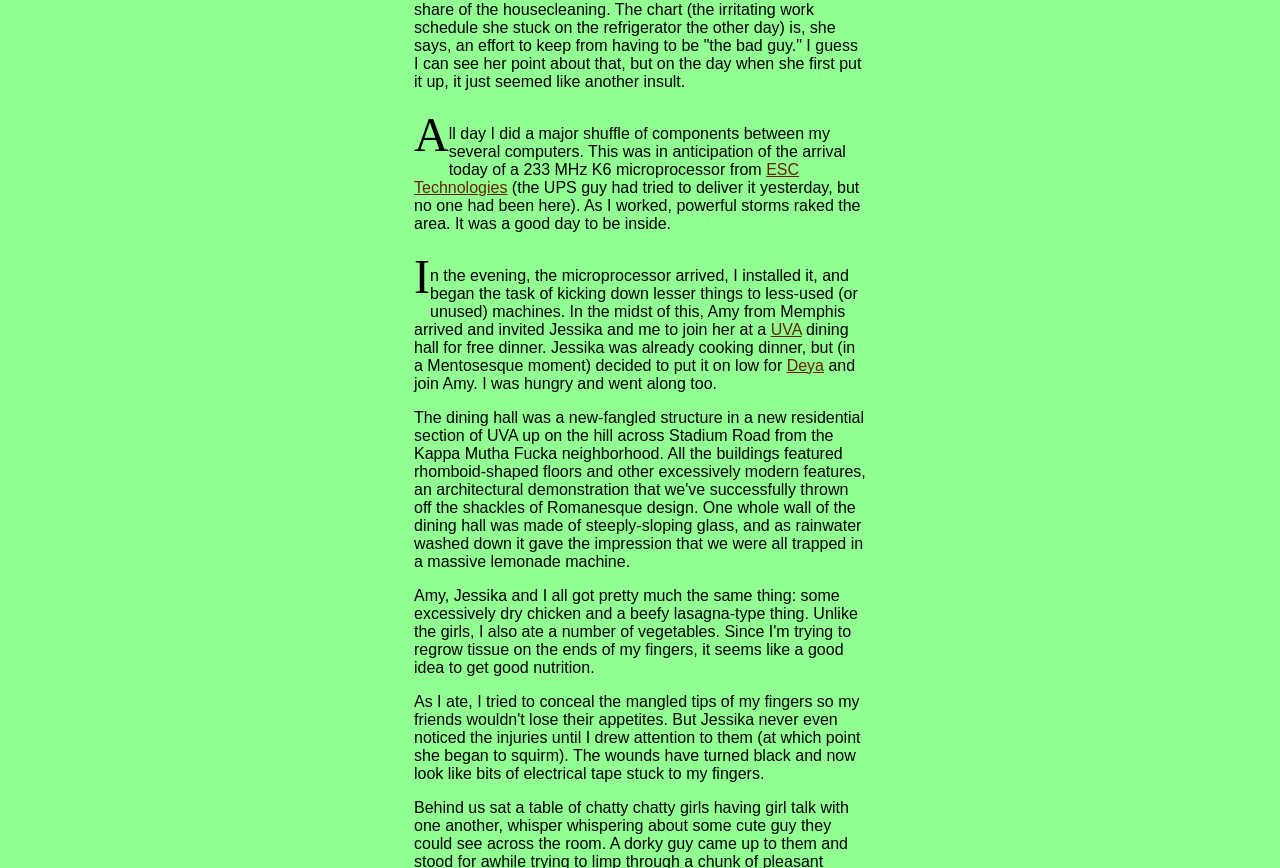Please find the bounding box for the following UI element description. Provide the coordinates in (top-left x, top-left y, bottom-right x, bottom-right y) format, with values between 0 and 1: June 3, 2020

None